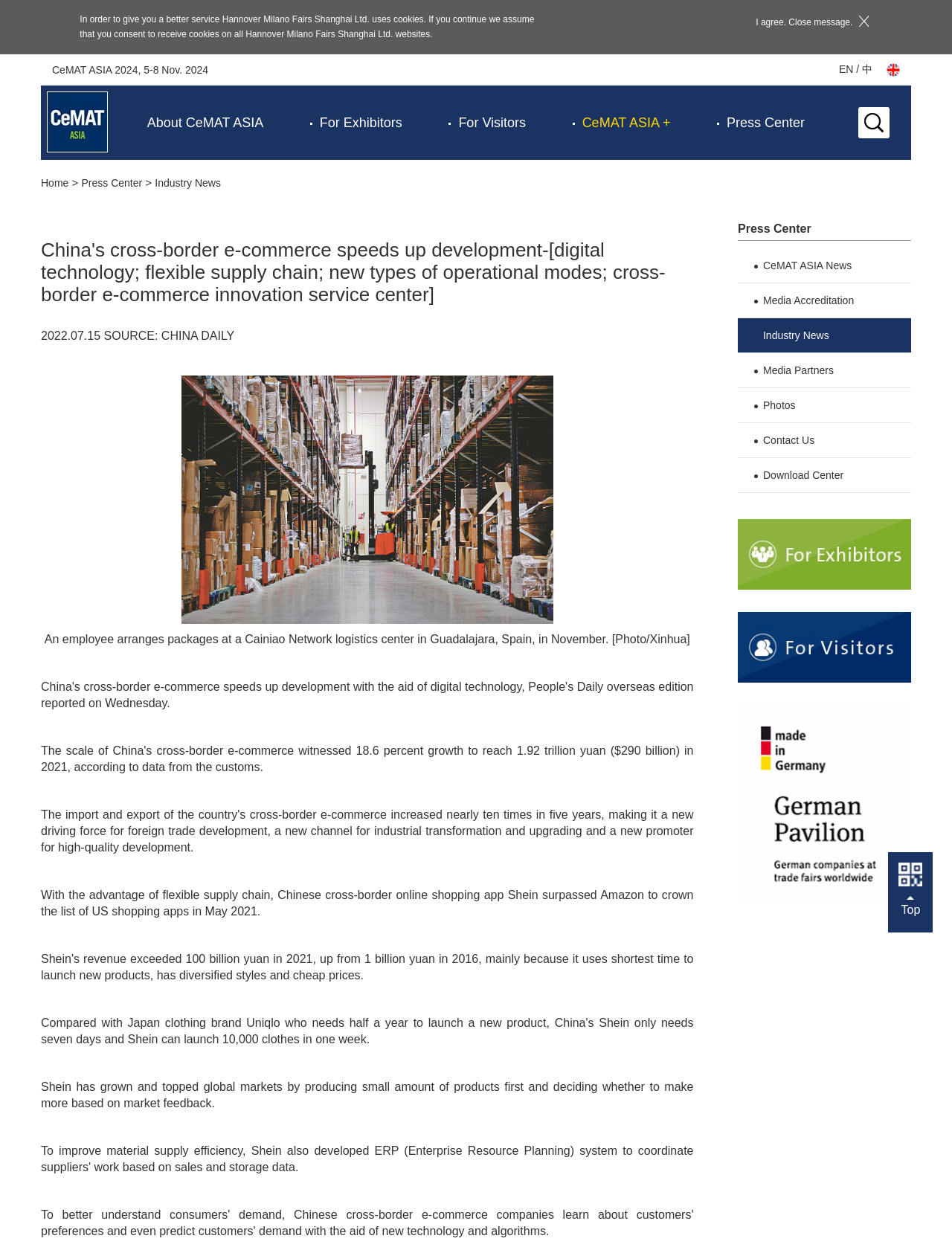With reference to the image, please provide a detailed answer to the following question: What is the location of the logistics center mentioned in the webpage?

The webpage mentions an employee arranging packages at a Cainiao Network logistics center in Guadalajara, Spain, which suggests that the location of the logistics center is Guadalajara, Spain.